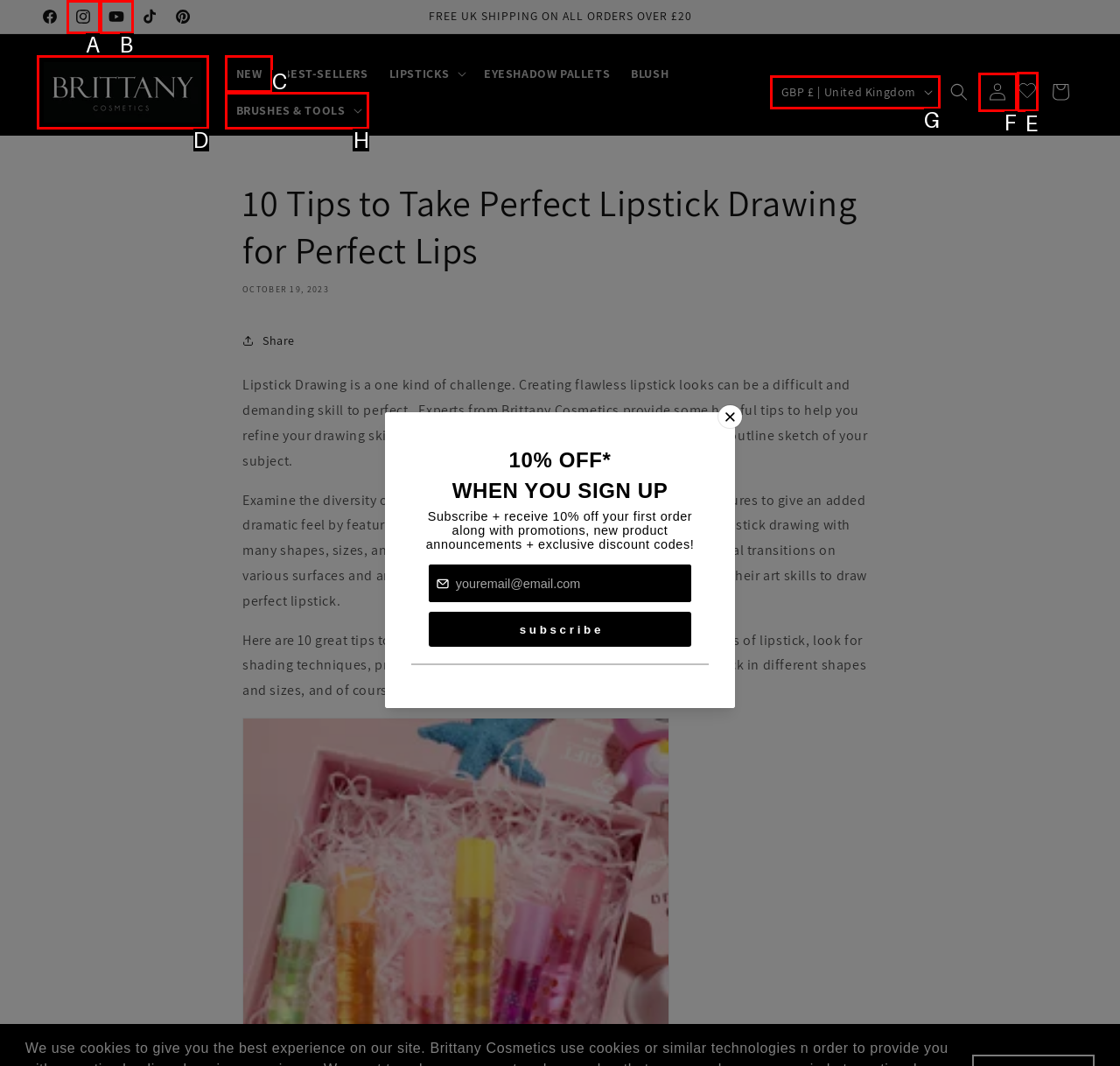For the task: View Brittany Cosmetics, identify the HTML element to click.
Provide the letter corresponding to the right choice from the given options.

D